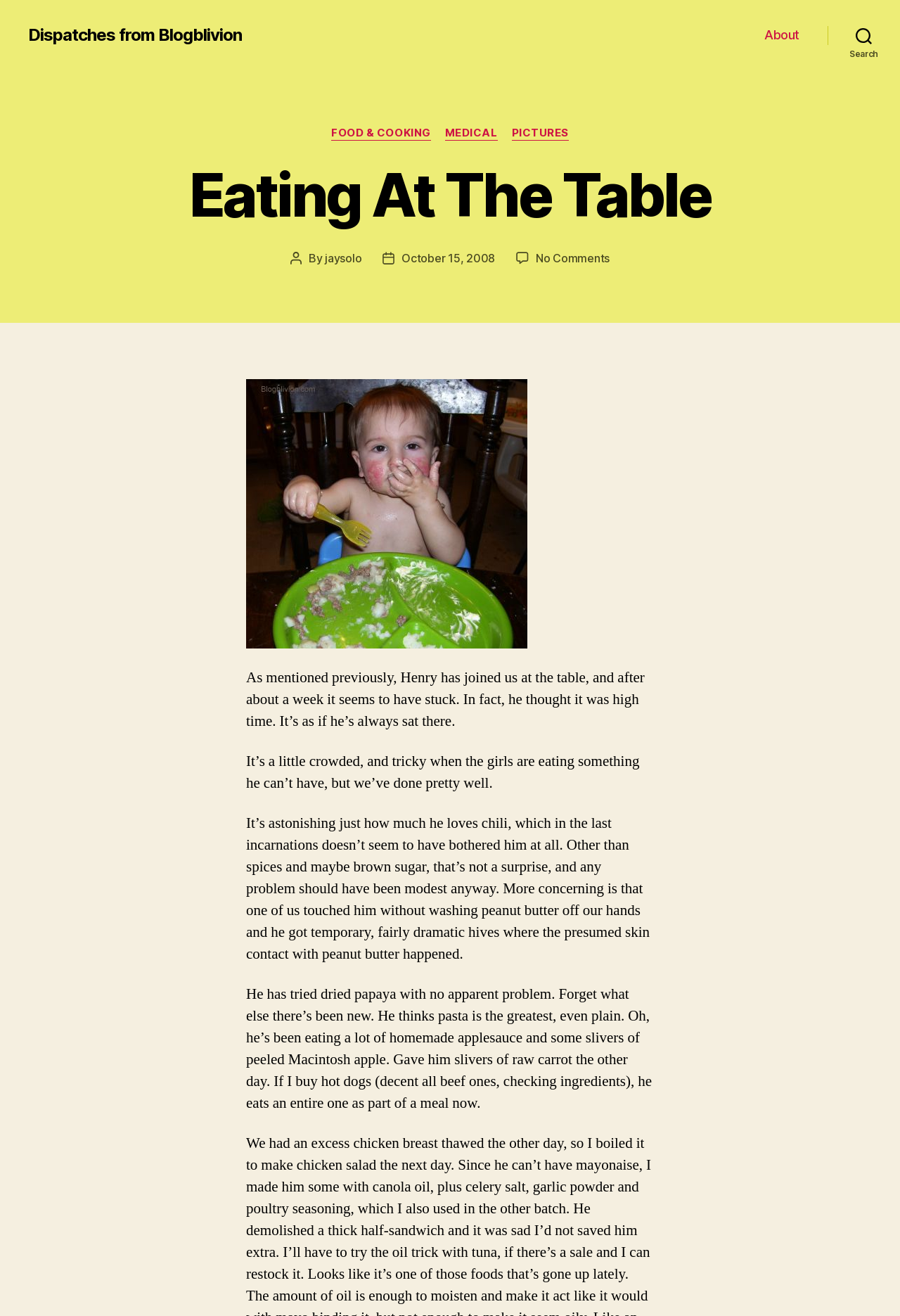Can you find and generate the webpage's heading?

Eating At The Table